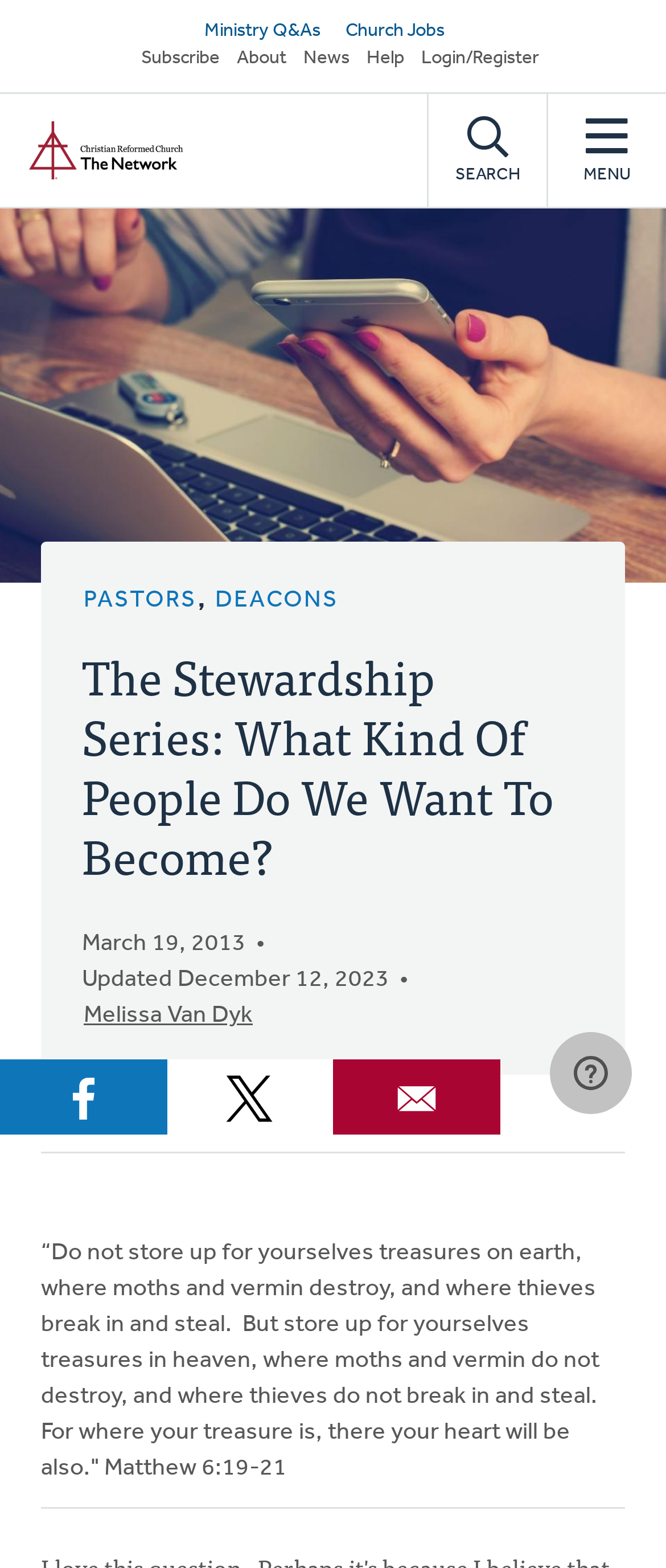Provide the bounding box coordinates of the HTML element described by the text: "Menu". The coordinates should be in the format [left, top, right, bottom] with values between 0 and 1.

[0.821, 0.06, 1.0, 0.132]